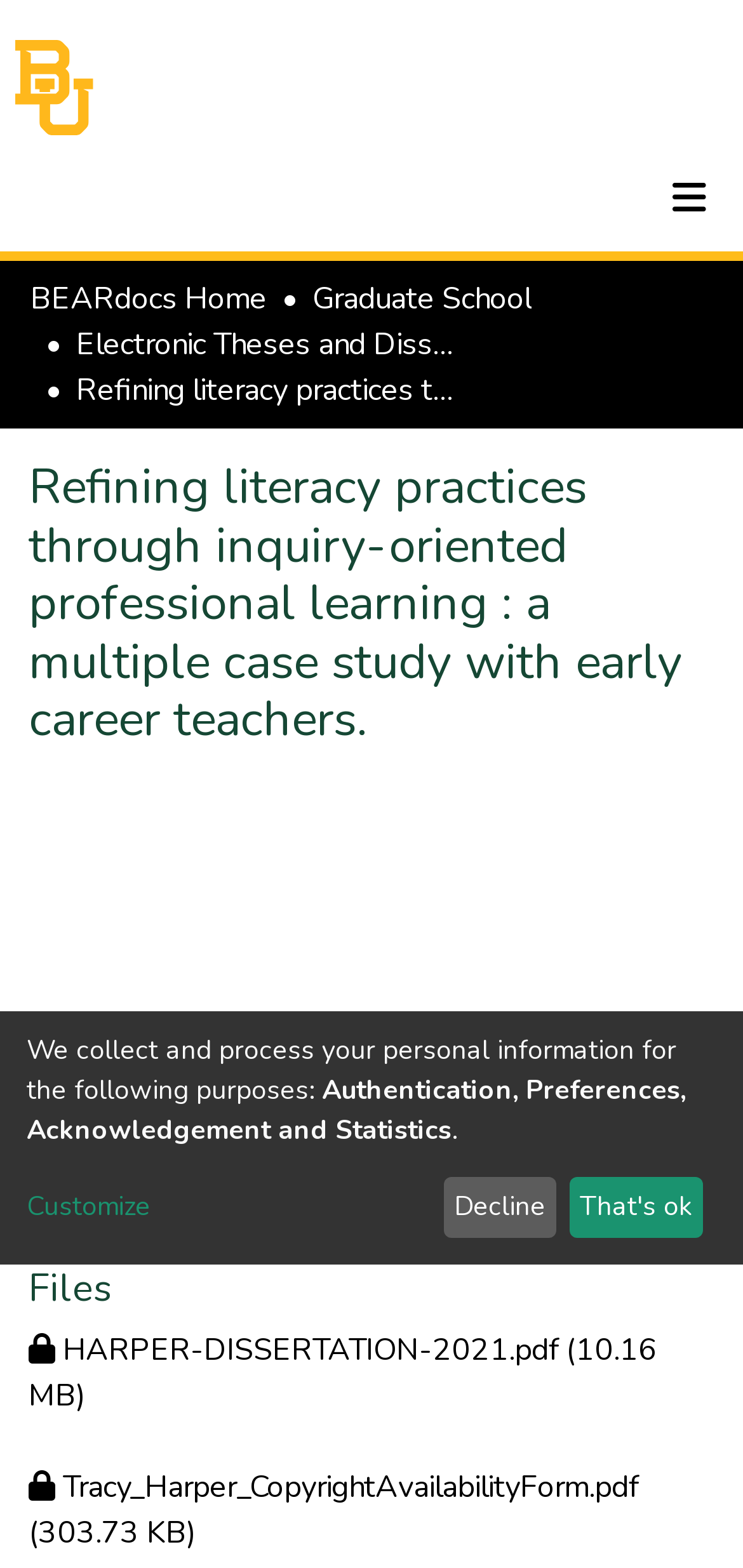Identify the bounding box coordinates for the UI element mentioned here: "alt="Repository logo"". Provide the coordinates as four float values between 0 and 1, i.e., [left, top, right, bottom].

[0.021, 0.019, 0.746, 0.092]